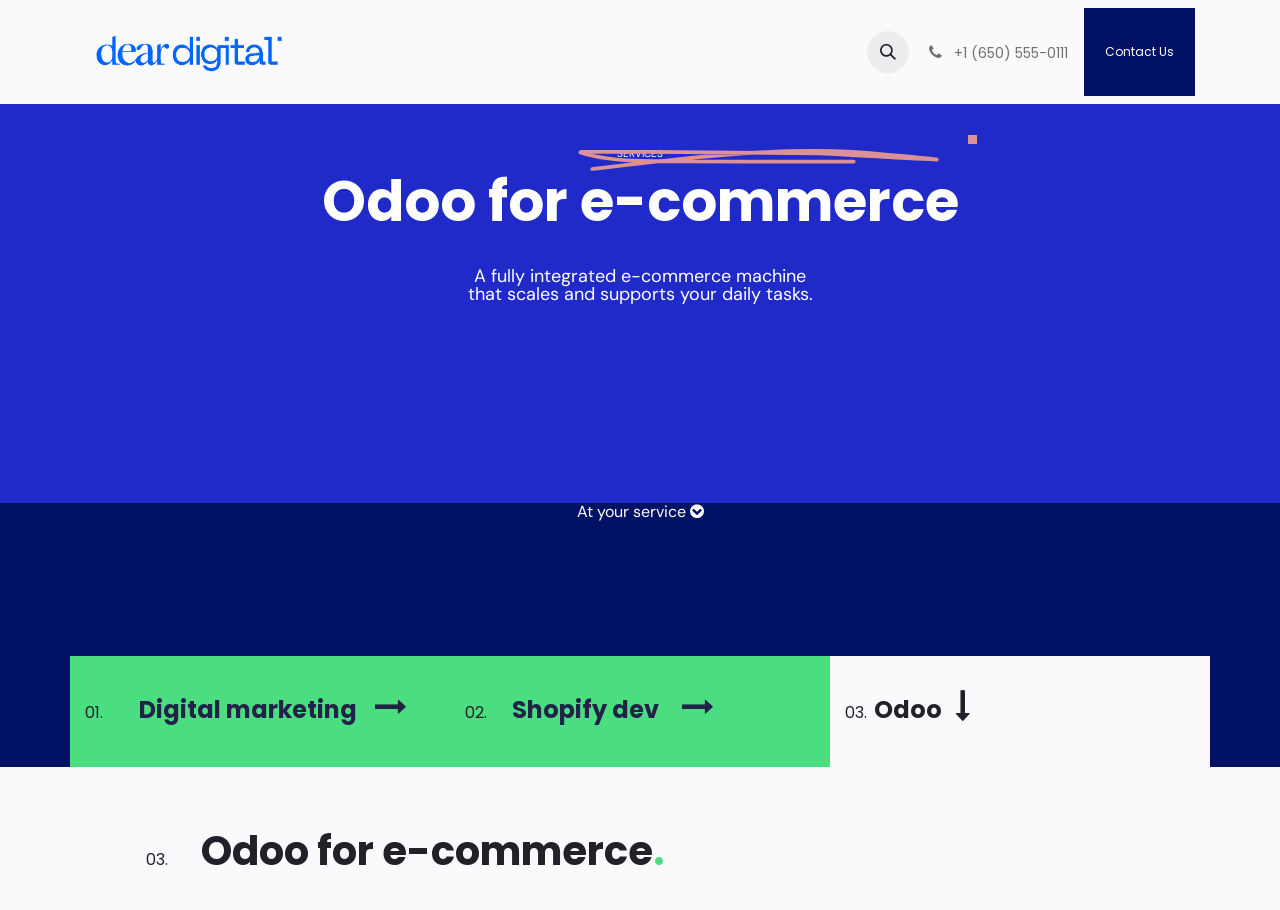Articulate a detailed summary of the webpage's content and design.

The webpage is about Odoo development services offered by dear digital website. At the top, there is a navigation menu labeled "Main" that spans the entire width of the page. Within this menu, there is a logo of dear digital website on the left side, accompanied by a button with an icon on the right side. Next to the button, there is a phone number with a "+" icon and a "Contact Us" link.

Below the navigation menu, there is a heading that reads "Odoo for e-commerce" on the left side, followed by a brief description of Odoo as a fully integrated e-commerce machine that scales and supports daily tasks. 

On the right side of the page, there is a section with a heading "SERVICES" and three subheadings: "01. Digital marketing", "02. Shopify dev", and "03. Odoo". Each subheading has a corresponding link and an icon. 

Further down the page, there is another heading that reads "03. Odoo for e-commerce" with a similar description as the one above. The page also contains several images, but their contents are not specified.